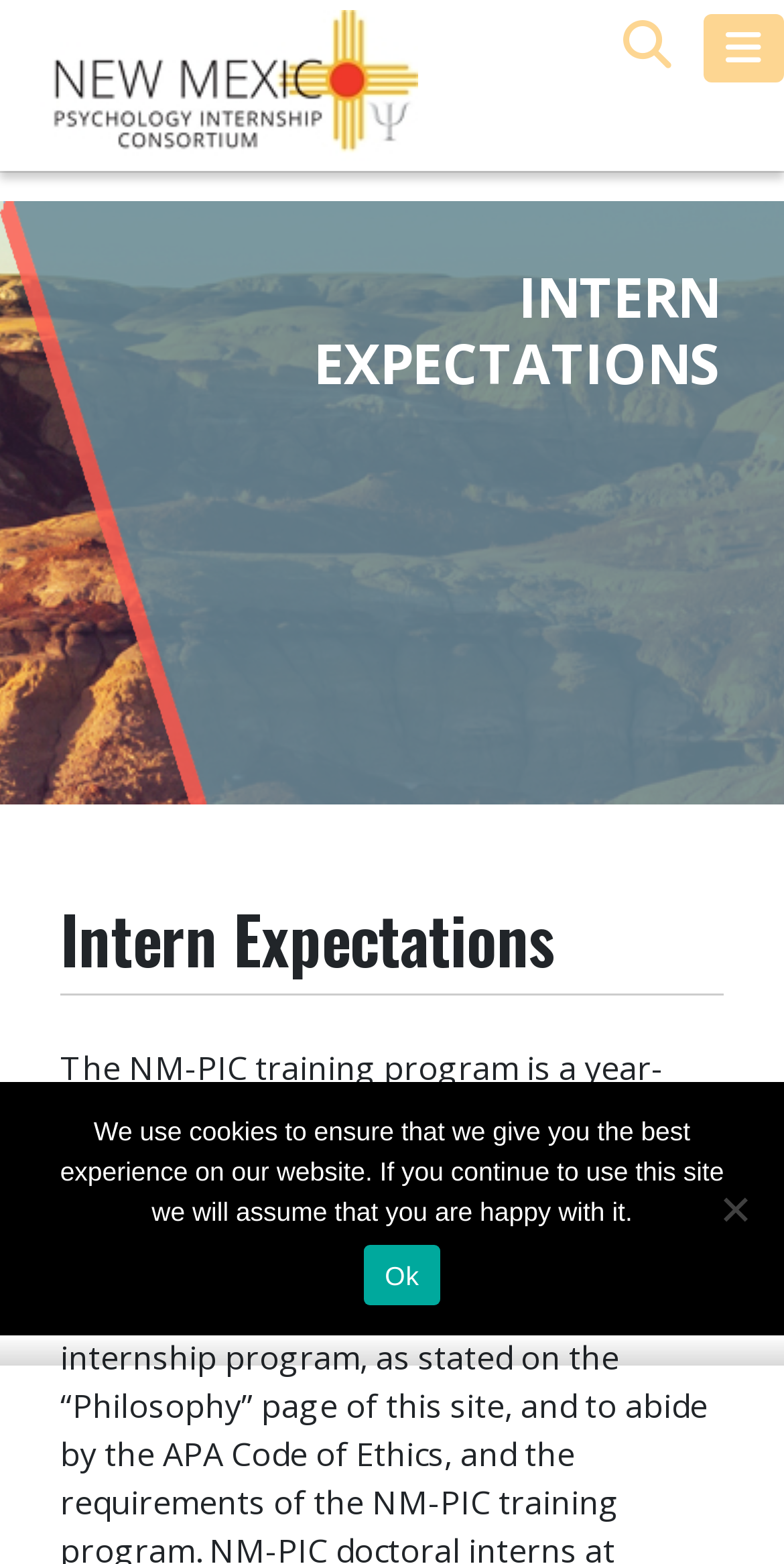How many hours of training are required for doctoral interns?
Based on the screenshot, answer the question with a single word or phrase.

2000 hours